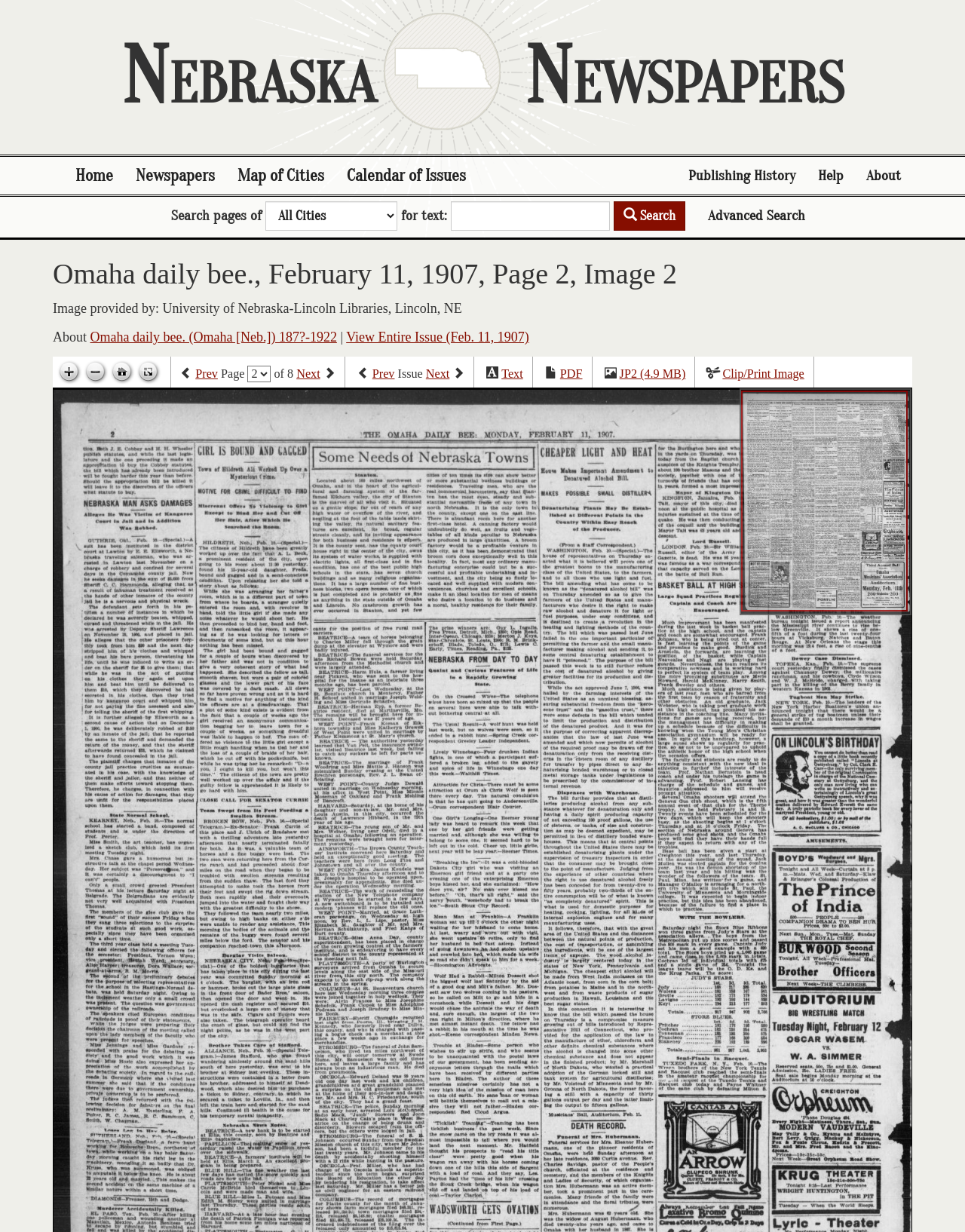Please identify the bounding box coordinates of the area that needs to be clicked to follow this instruction: "Search for something".

None